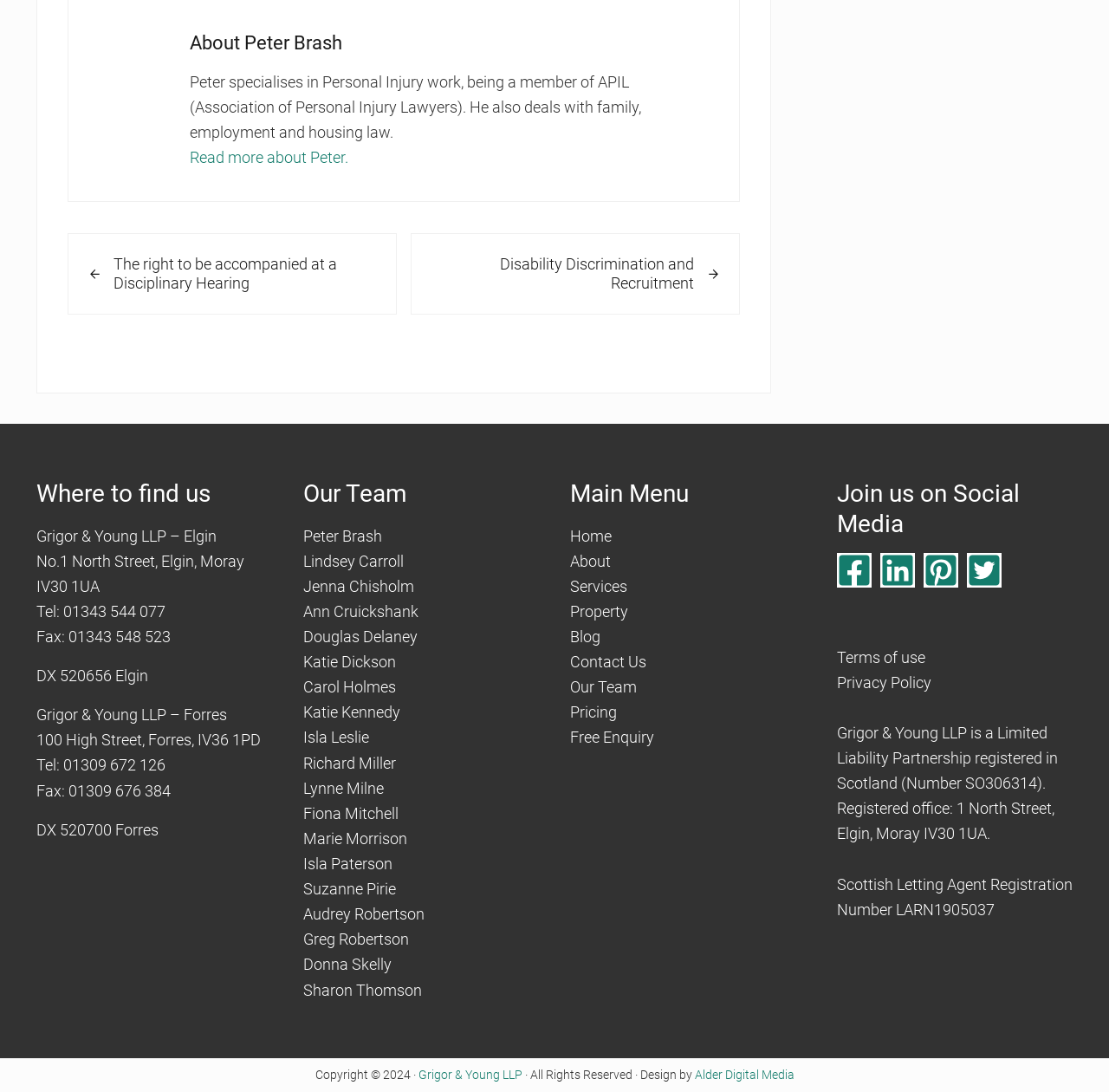What is the registration number of Grigor & Young LLP?
Using the information from the image, provide a comprehensive answer to the question.

The registration number of Grigor & Young LLP is mentioned in the StaticText element 'Grigor & Young LLP is a Limited Liability Partnership registered in Scotland (Number SO306314).' at the bottom of the webpage.